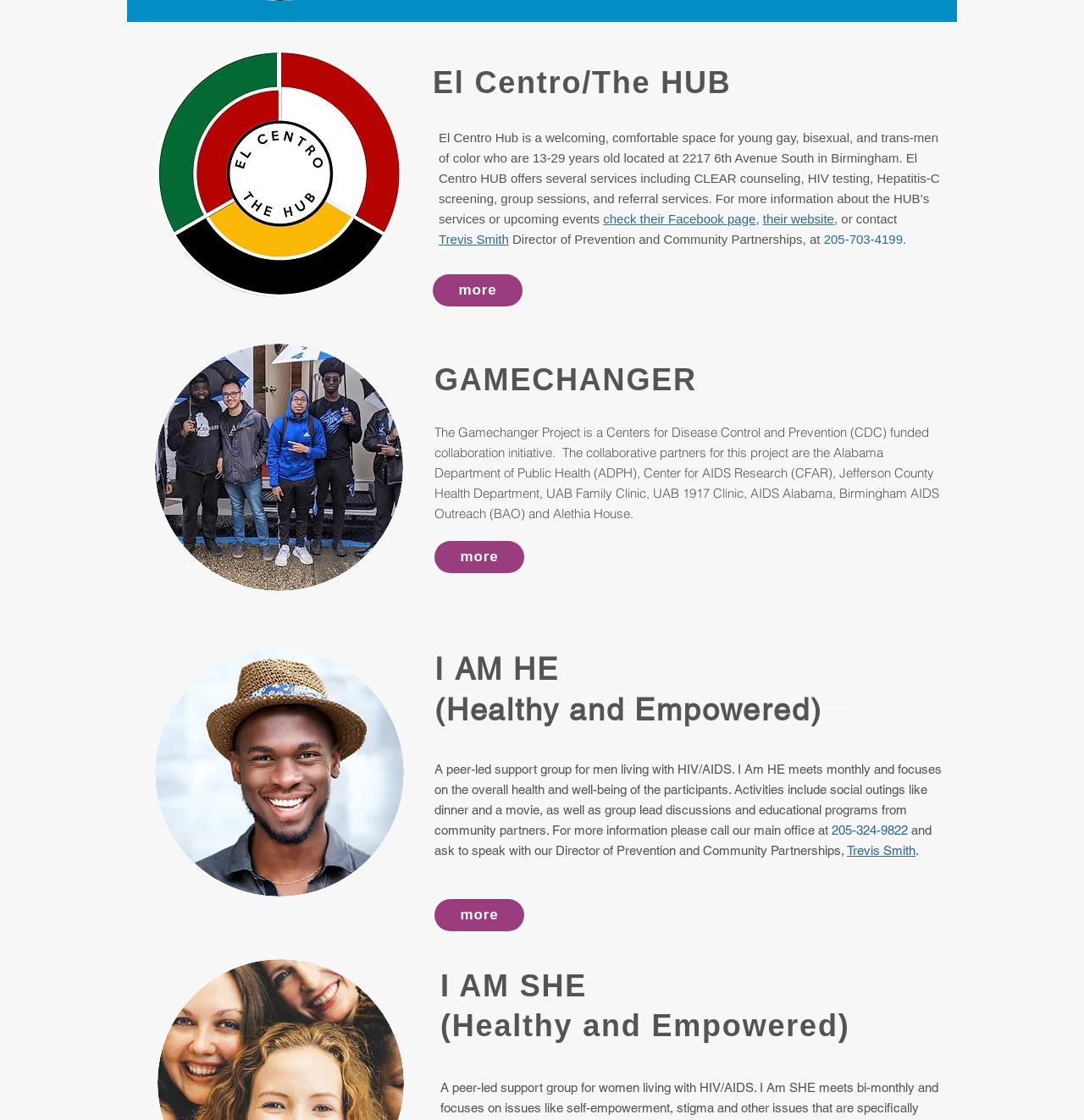Determine the bounding box for the described HTML element: "more". Ensure the coordinates are four float numbers between 0 and 1 in the format [left, top, right, bottom].

[0.399, 0.245, 0.482, 0.274]